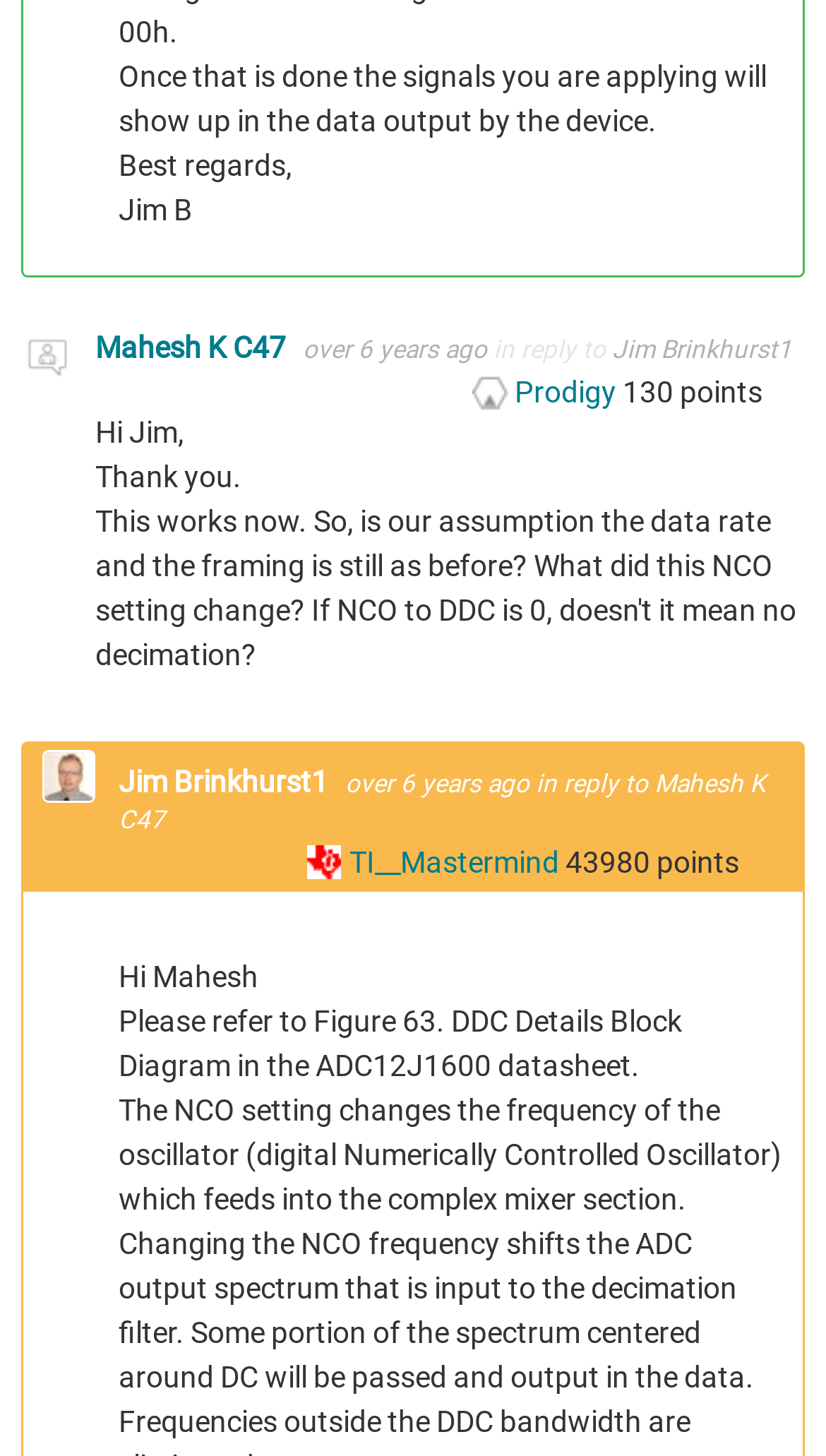Please indicate the bounding box coordinates of the element's region to be clicked to achieve the instruction: "Click on the link to view Prodigy". Provide the coordinates as four float numbers between 0 and 1, i.e., [left, top, right, bottom].

[0.572, 0.258, 0.754, 0.281]